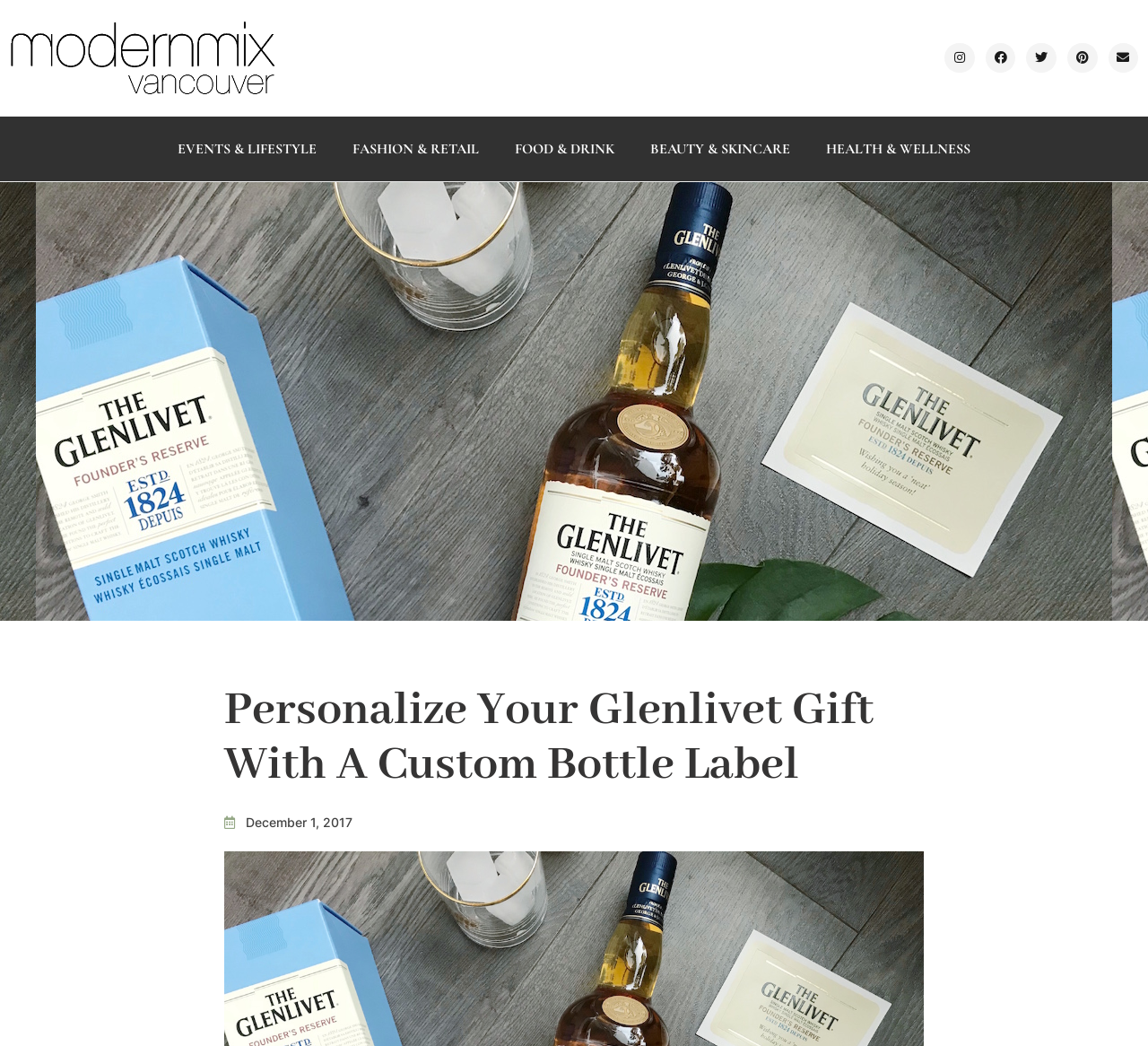Locate the bounding box coordinates of the segment that needs to be clicked to meet this instruction: "Go to Facebook".

[0.858, 0.041, 0.885, 0.07]